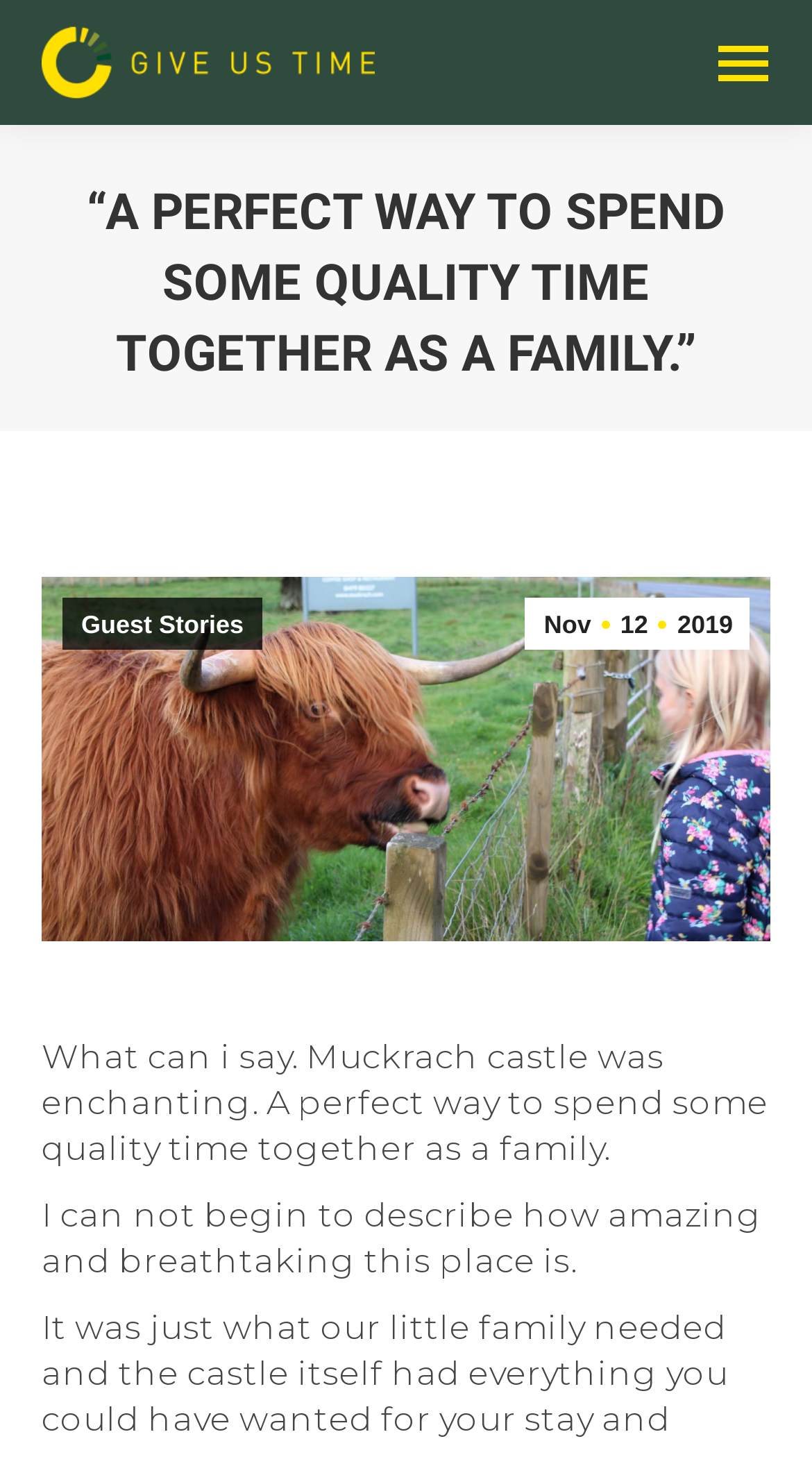Given the element description "aria-label="Mobile menu icon"", identify the bounding box of the corresponding UI element.

[0.882, 0.025, 0.949, 0.061]